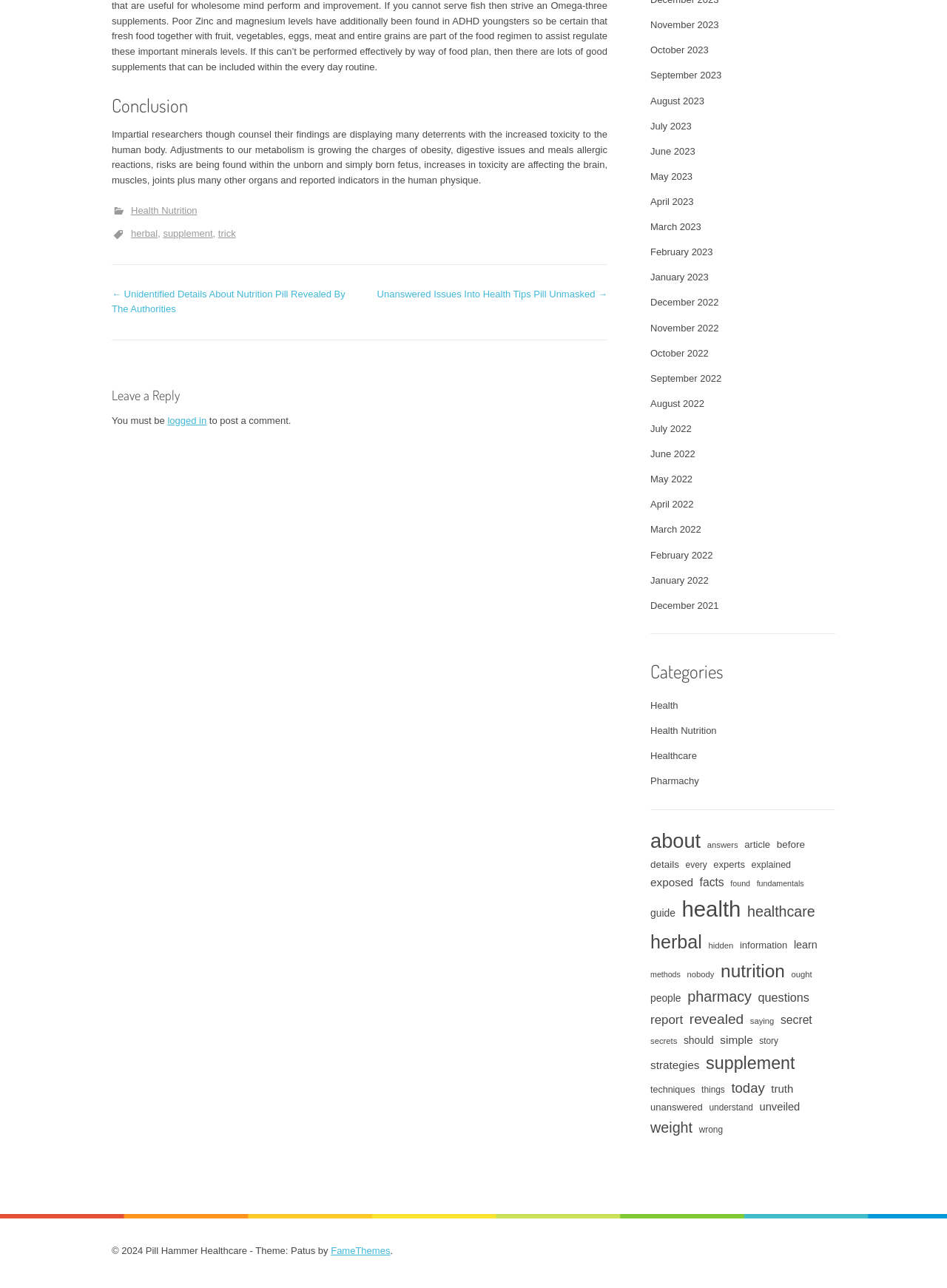Please mark the clickable region by giving the bounding box coordinates needed to complete this instruction: "Click on the 'Home' link".

None